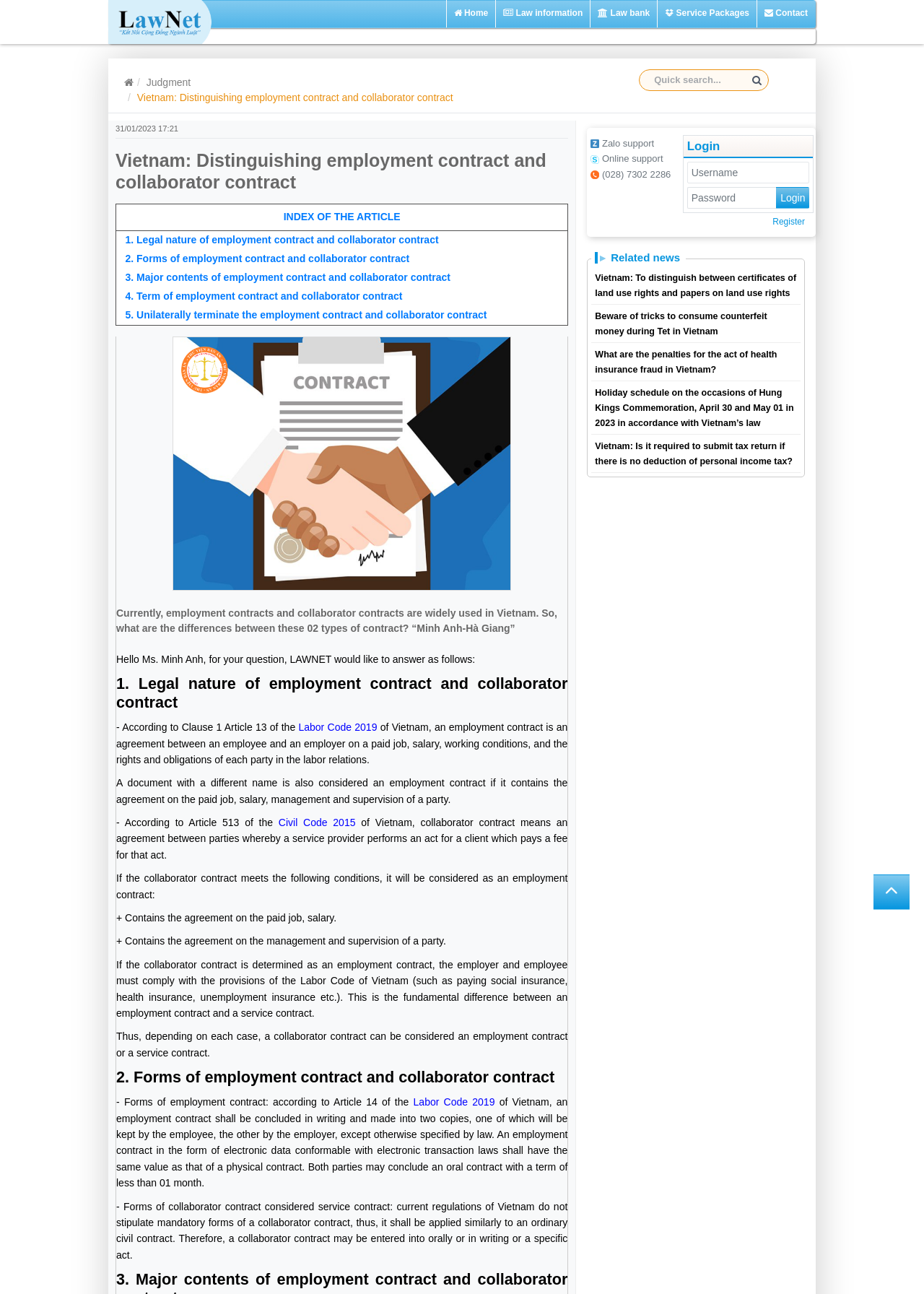What is the format of an employment contract in Vietnam?
Kindly give a detailed and elaborate answer to the question.

According to the webpage, an employment contract in Vietnam shall be concluded in writing and made into two copies, one of which will be kept by the employee, the other by the employer, except otherwise specified by law, and an employment contract in the form of electronic data conformable with electronic transaction laws shall have the same value as that of a physical contract.